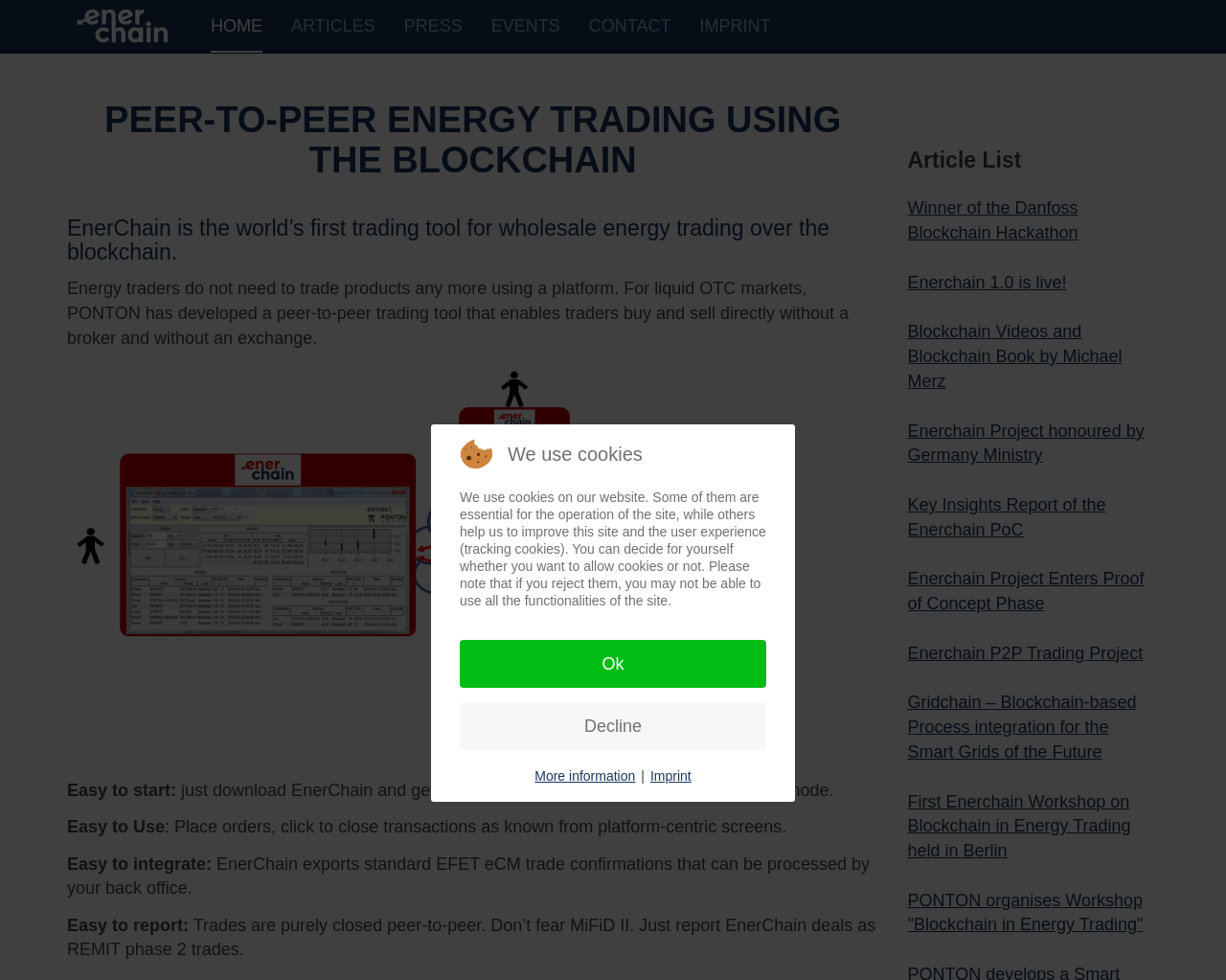Provide your answer to the question using just one word or phrase: How many article links are available?

9